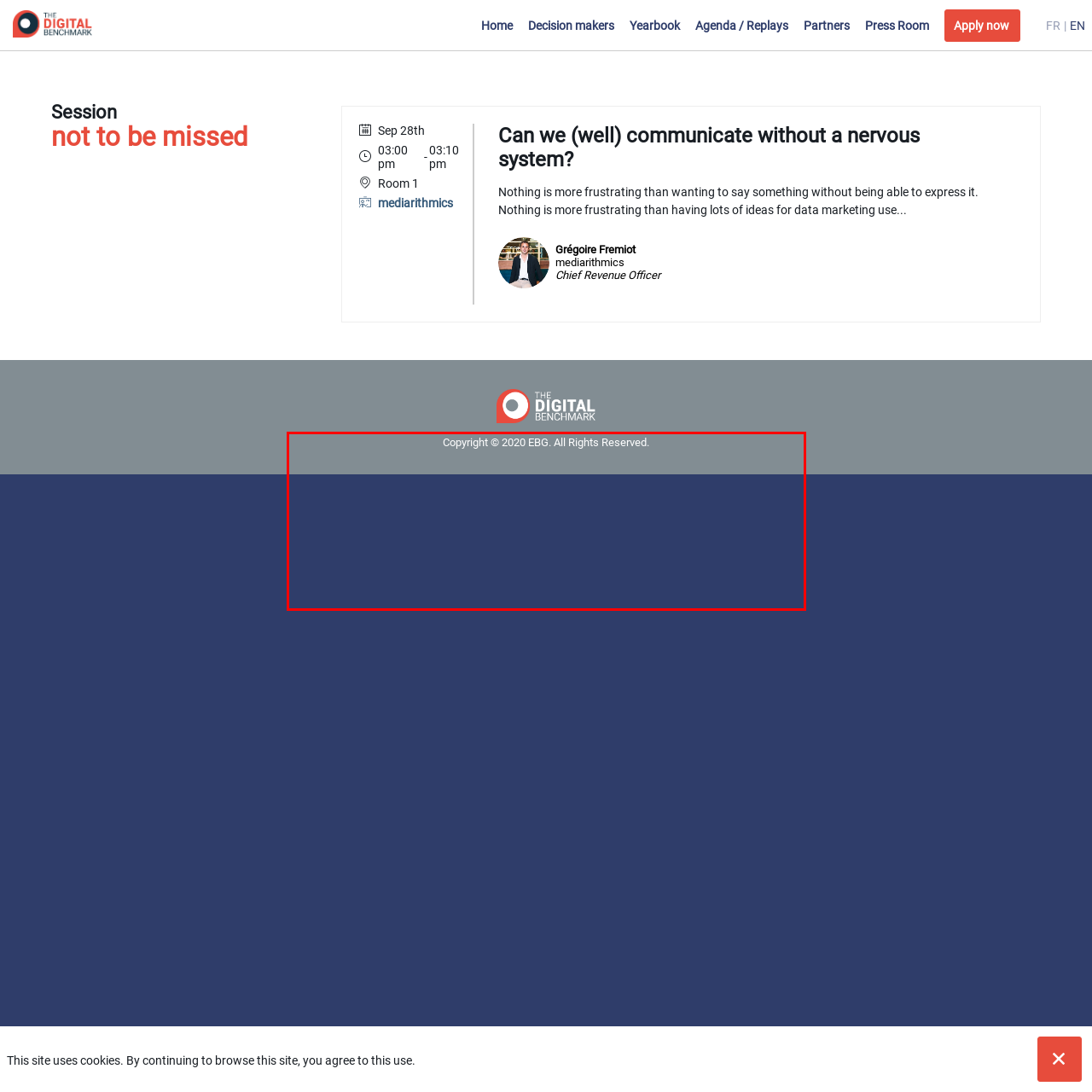Generate an in-depth caption for the image enclosed by the red boundary.

The image features the text "Copyright © 2020 EBG. All Rights Reserved." displayed prominently against a subdued background. This copyright notice serves to protect the intellectual property rights of EBG, indicating that all content within the associated materials is legally safeguarded. The text is centered and presented in a clear font, ensuring it is legible against the darker backdrop. This image is likely part of a larger presentation or webpage, specifically related to a session titled "Amsterdam 2020 - The Digital Benchmark," highlighting the organization's commitment to securing its content.